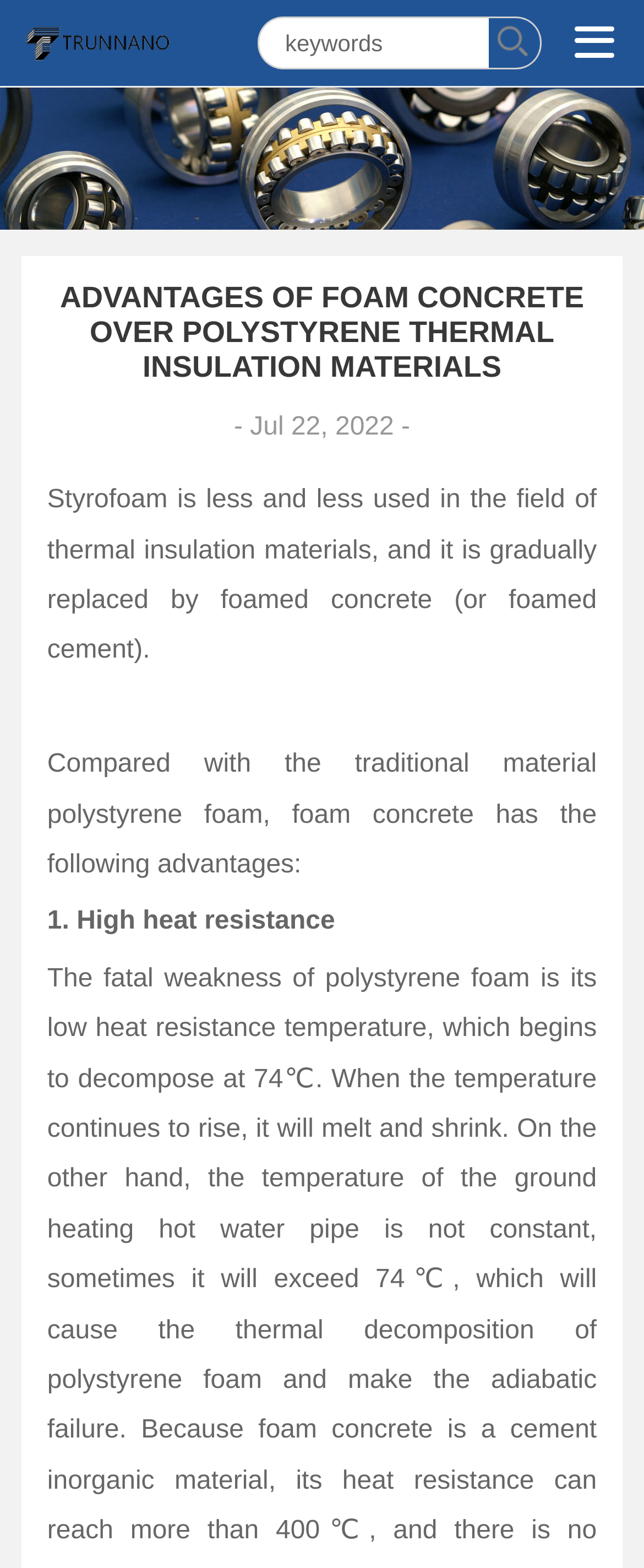Respond to the following question with a brief word or phrase:
What is the heat resistance temperature of polystyrene foam?

74 ℃